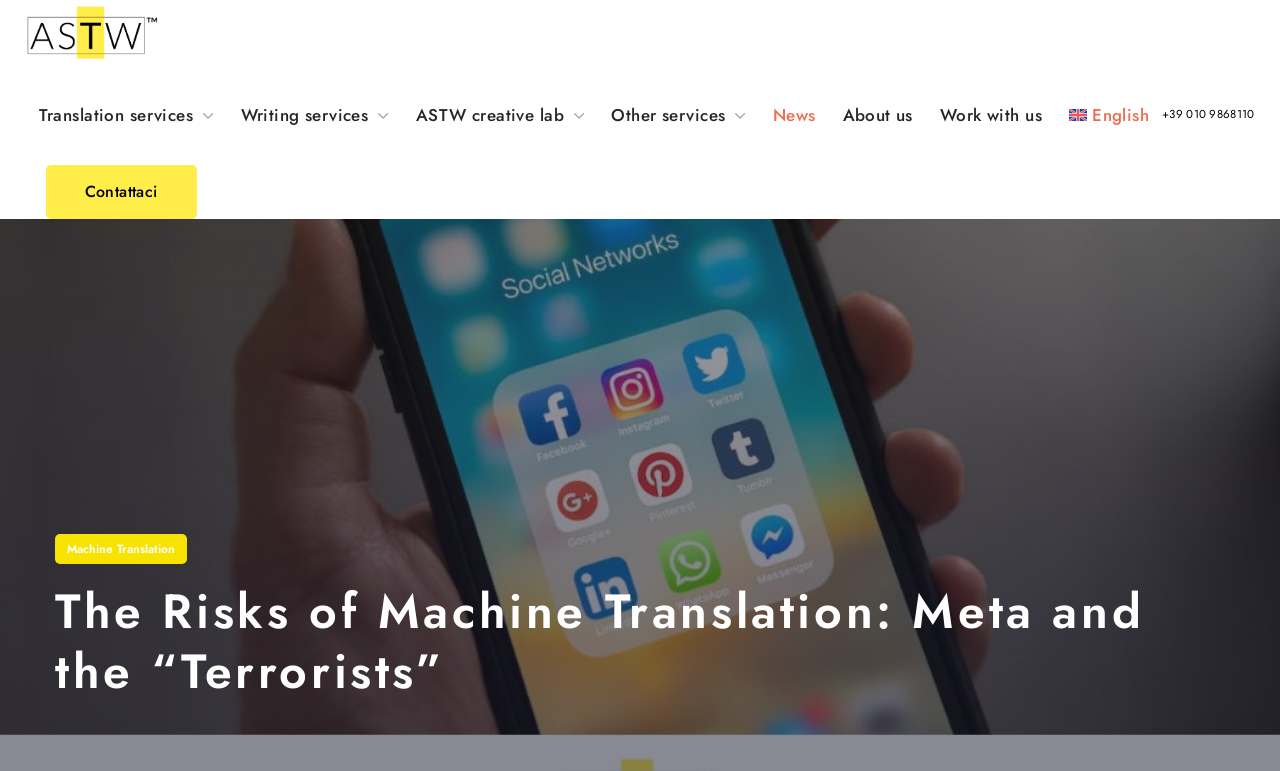What is the phone number on the webpage?
Provide a detailed and well-explained answer to the question.

I found the phone number on the button at the top right corner of the webpage, which is '+39 010 9868110'.